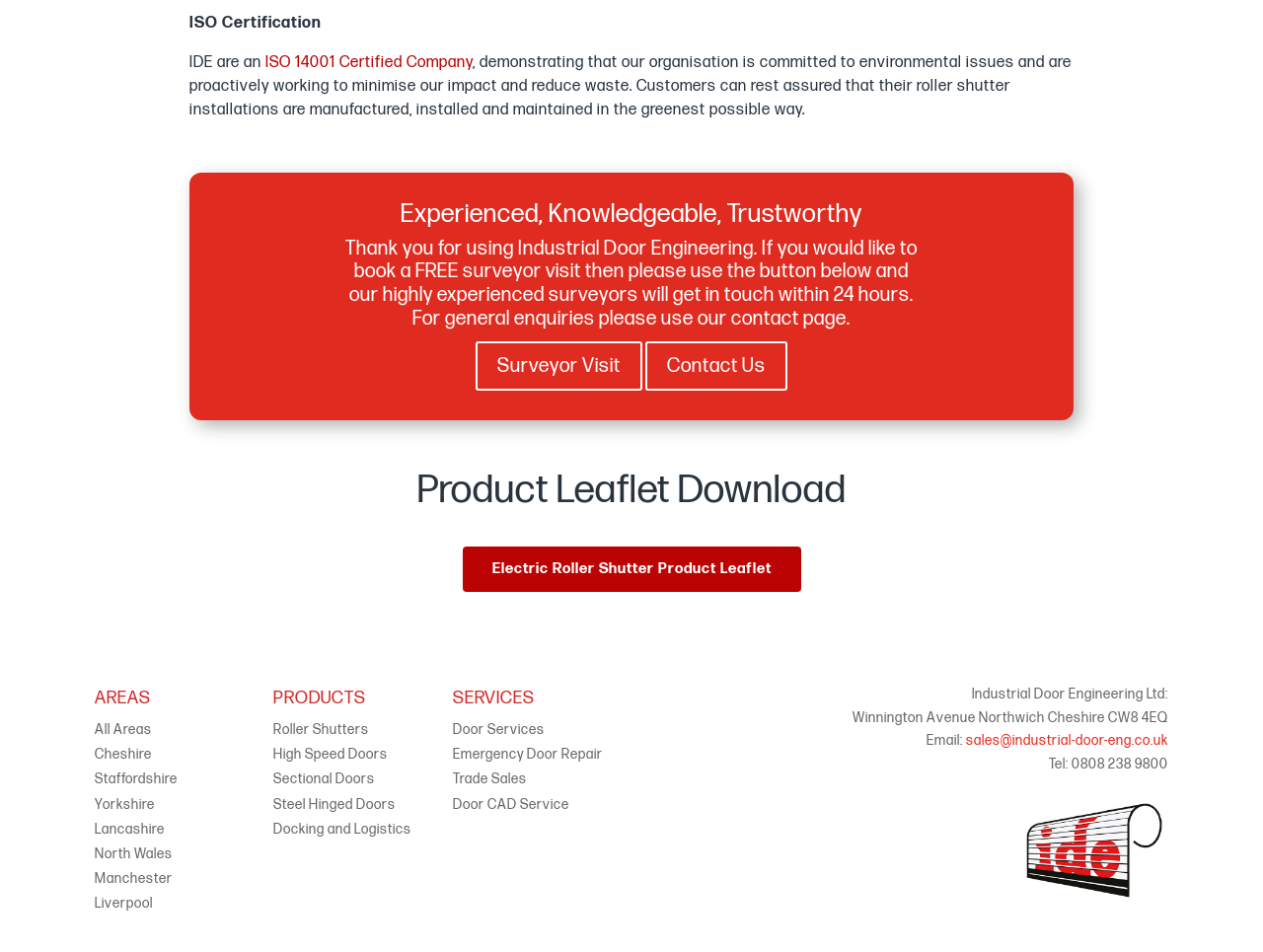Provide a thorough and detailed response to the question by examining the image: 
Where is the company located?

The company is located in Northwich, Cheshire, as mentioned in the address 'Winnington Avenue Northwich Cheshire CW8 4EQ'.